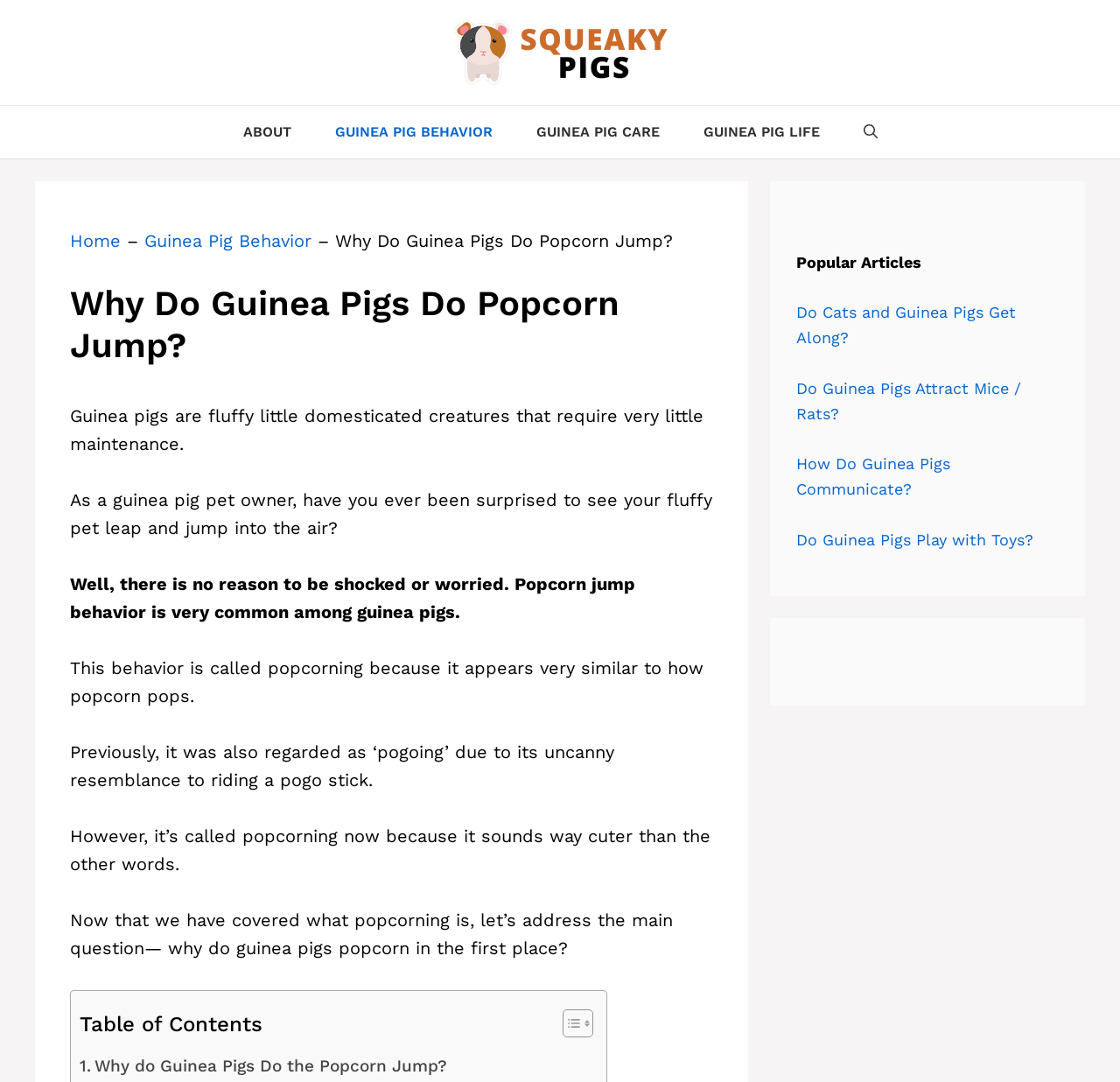Find and indicate the bounding box coordinates of the region you should select to follow the given instruction: "Learn more about cookies".

None